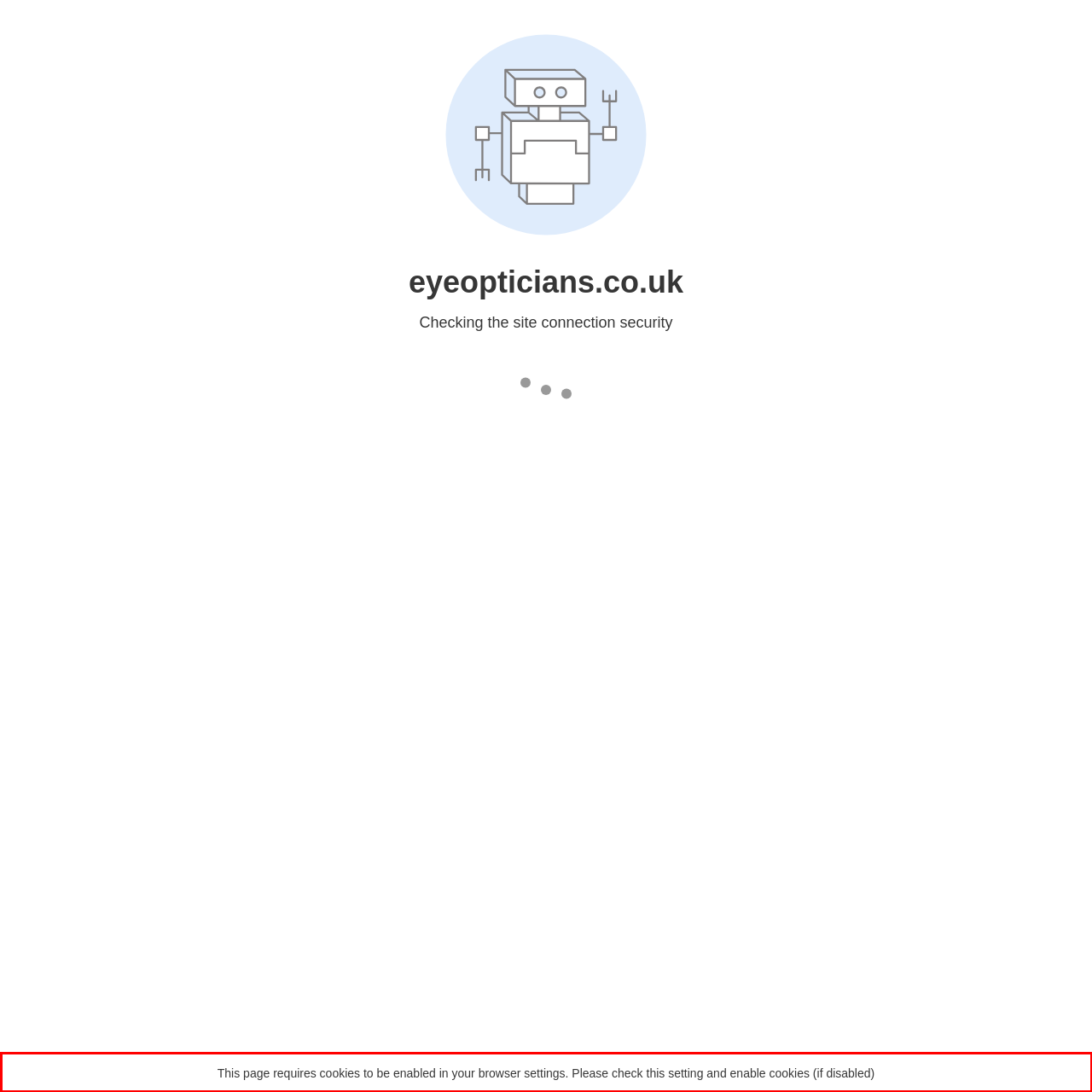Examine the webpage screenshot, find the red bounding box, and extract the text content within this marked area.

This page requires cookies to be enabled in your browser settings. Please check this setting and enable cookies (if disabled)